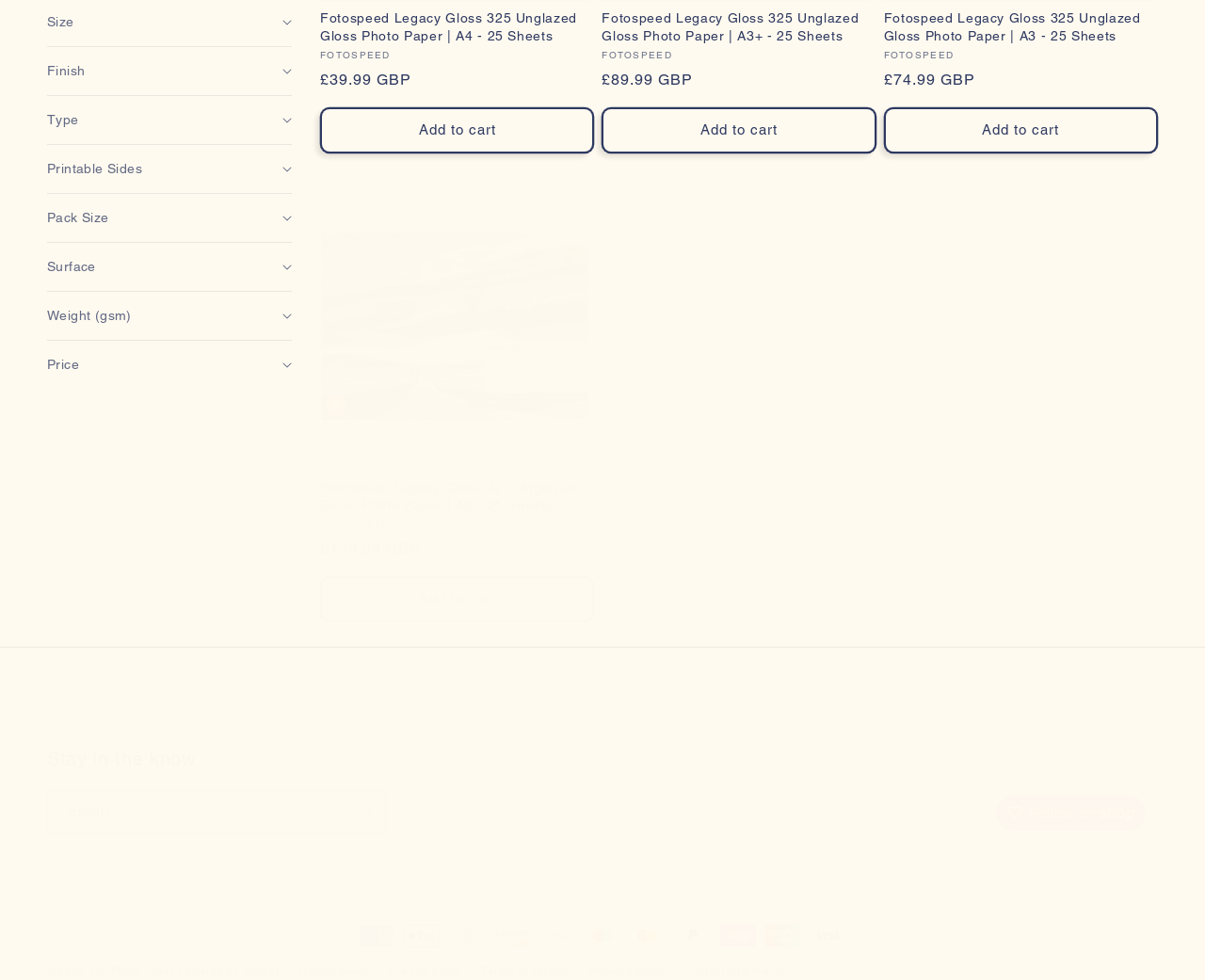What is the price of Fotospeed Legacy Gloss 325 Unglazed Gloss Photo Paper in A4 size?
From the image, respond using a single word or phrase.

£39.99 GBP